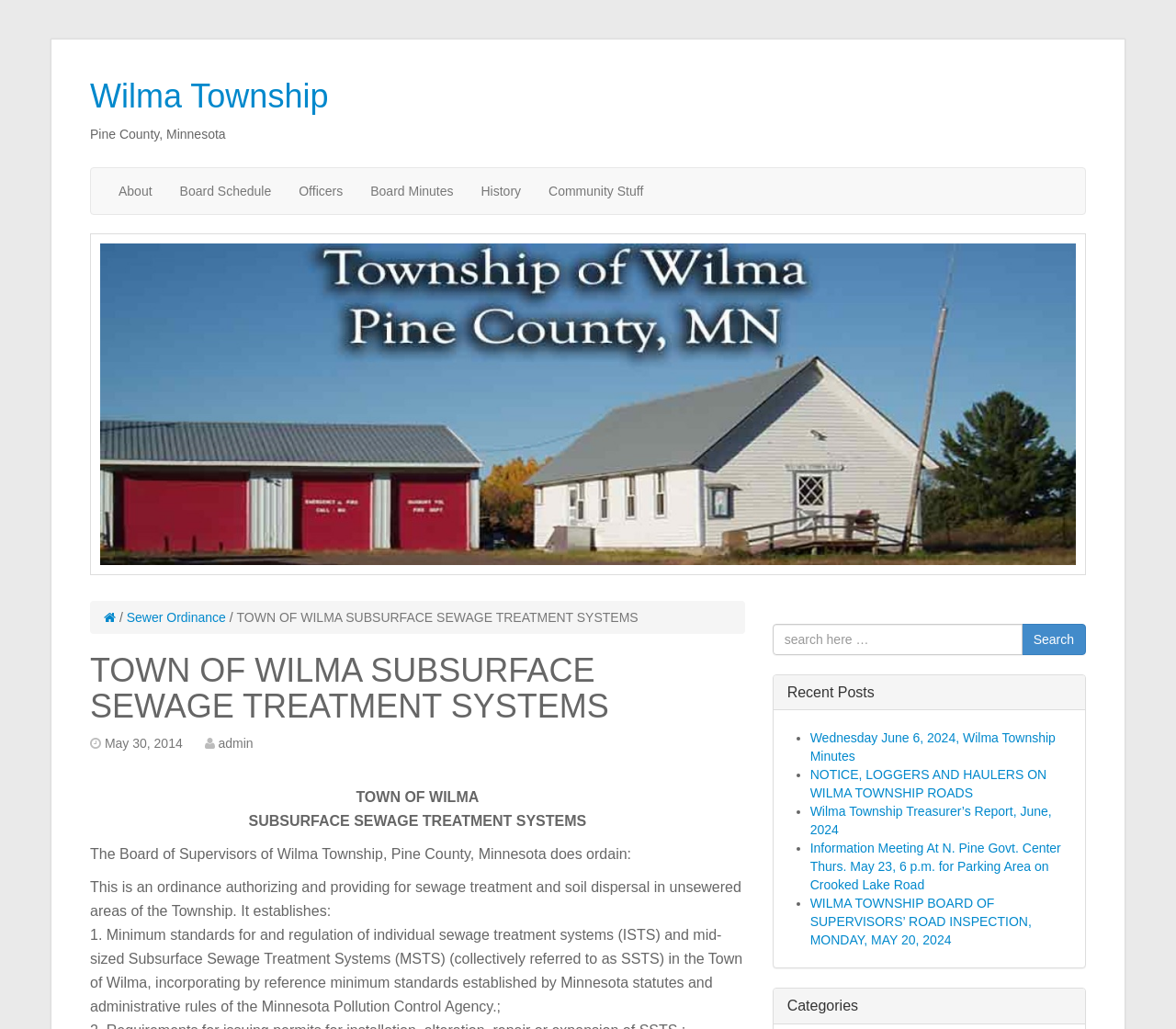Give a detailed account of the webpage.

The webpage is about the Town of Wilma Subsurface Sewage Treatment Systems. At the top, there is a heading "Wilma Township" followed by a smaller heading "Pine County, Minnesota". Below these headings, there are six links: "About", "Board Schedule", "Officers", "Board Minutes", "History", and "Community Stuff". 

To the right of these links, there is a large image that takes up most of the width of the page. On top of this image, there are several links and text elements. There is a link with a font awesome icon, followed by a slash, and then a link to "Sewer Ordinance". Next to these links, there is a large heading "TOWN OF WILMA SUBSURFACE SEWAGE TREATMENT SYSTEMS". 

Below this heading, there is a section with a heading of the same name, which appears to be an ordinance related to sewage treatment and soil dispersal in unsewered areas of the township. The ordinance establishes minimum standards for individual sewage treatment systems and mid-sized subsurface sewage treatment systems. 

To the right of this section, there is a search box with a button labeled "Search". Below the search box, there is a heading "Recent Posts" followed by a list of four links to recent posts, each preceded by a bullet point. The posts include Wilma Township minutes, a notice to loggers and haulers, the township treasurer's report, and an information meeting about a parking area on Crooked Lake Road. 

Finally, at the bottom of the page, there is a heading "Categories".